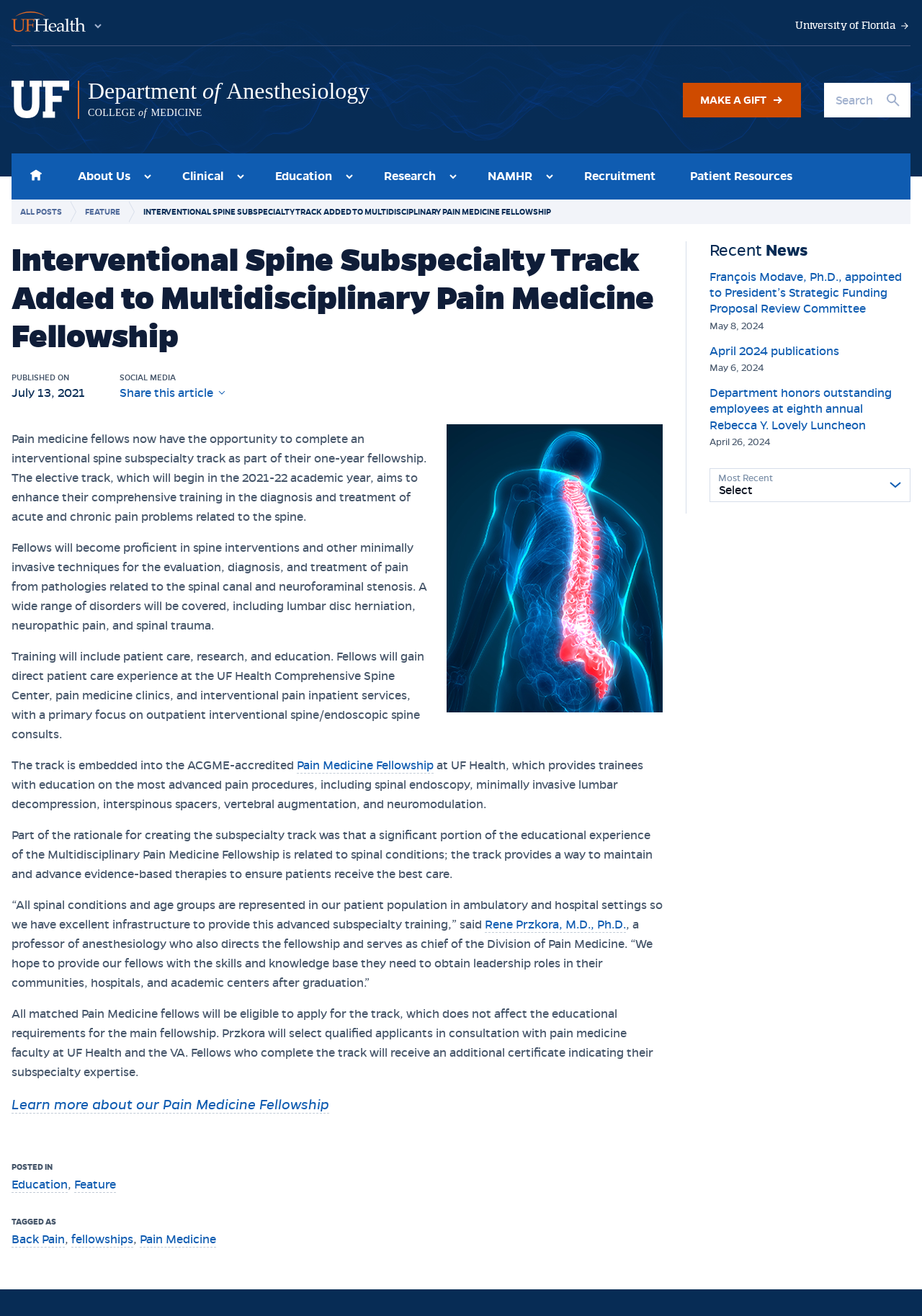Locate the bounding box coordinates of the area to click to fulfill this instruction: "Share this article". The bounding box should be presented as four float numbers between 0 and 1, in the order [left, top, right, bottom].

[0.13, 0.293, 0.247, 0.304]